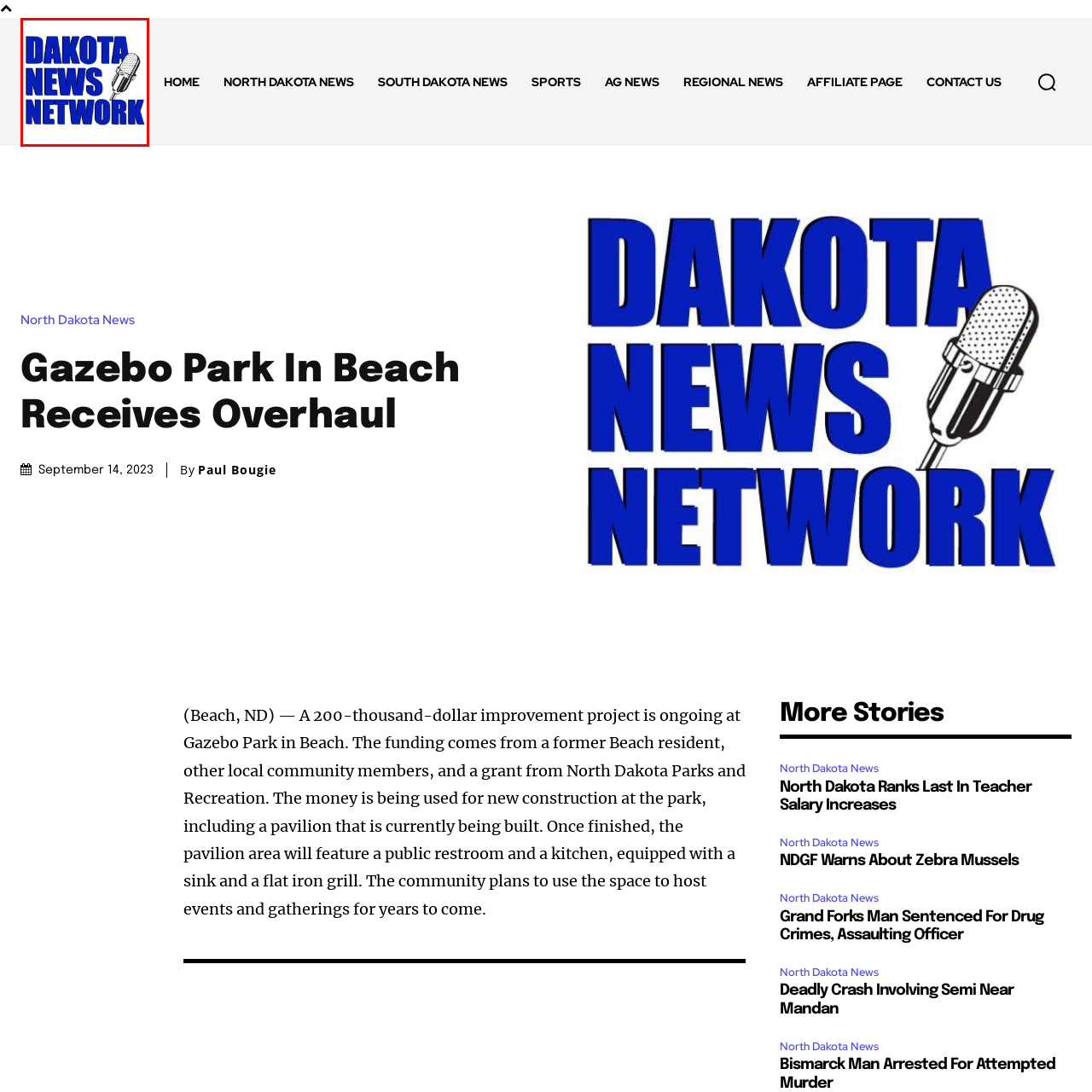What does the microphone symbolize?
Study the image within the red bounding box and provide a detailed response to the question.

The graphic representation of a microphone accompanying the text in the logo serves as a symbol for the broadcast and news reporting aspects of the Dakota News Network.